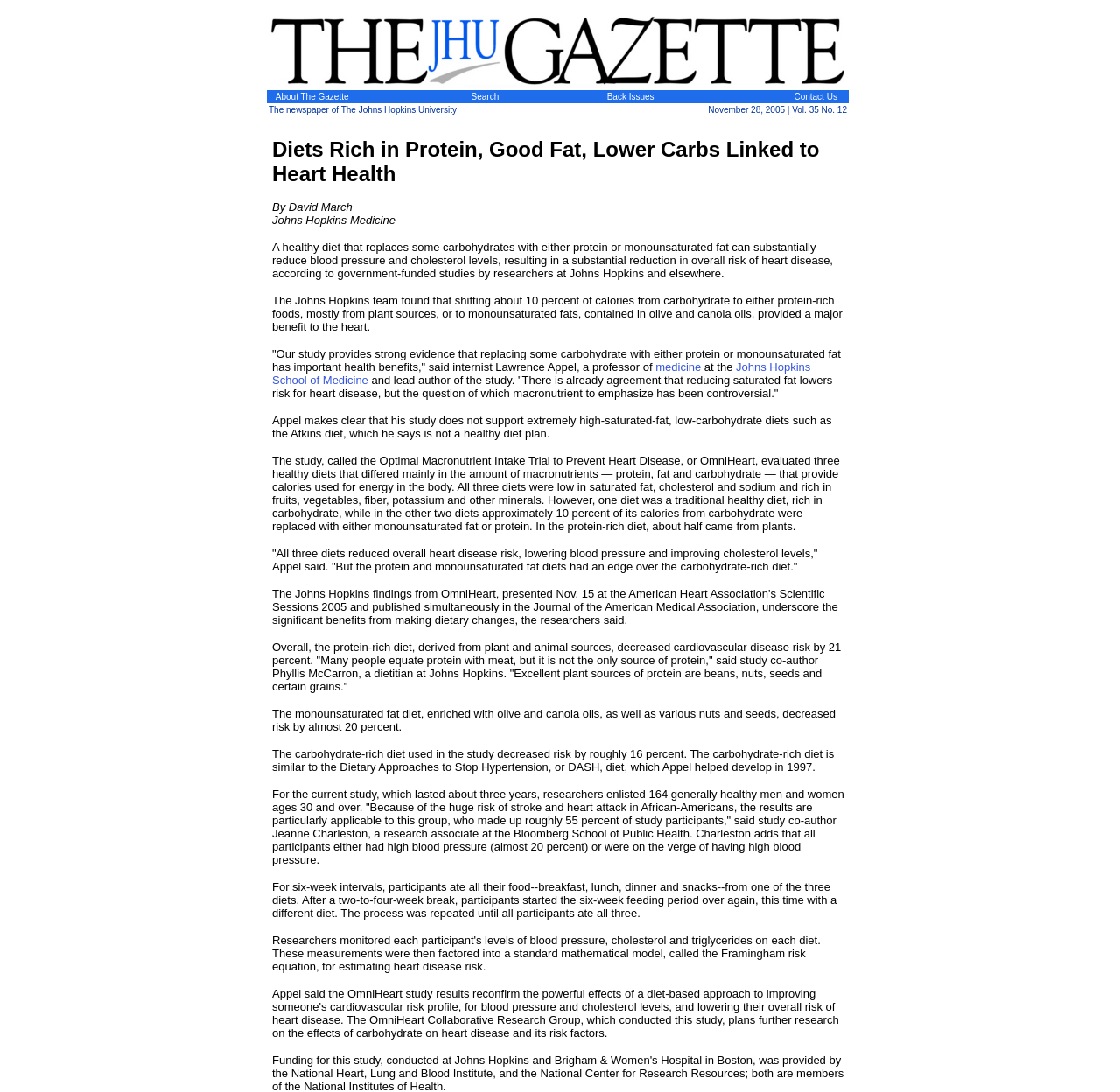How many participants were in the study? Analyze the screenshot and reply with just one word or a short phrase.

164